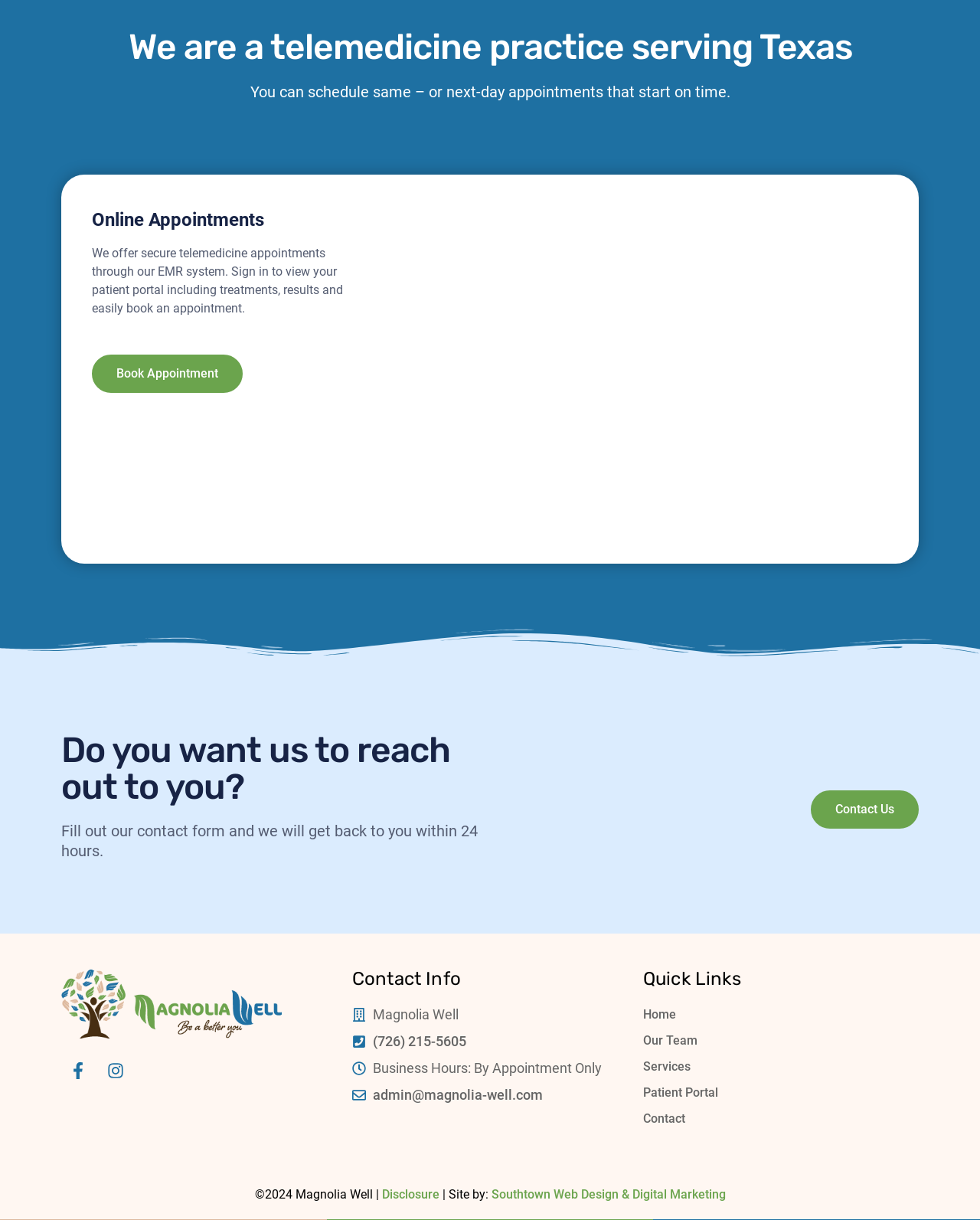Please locate the bounding box coordinates of the region I need to click to follow this instruction: "Call the office".

[0.359, 0.846, 0.641, 0.861]